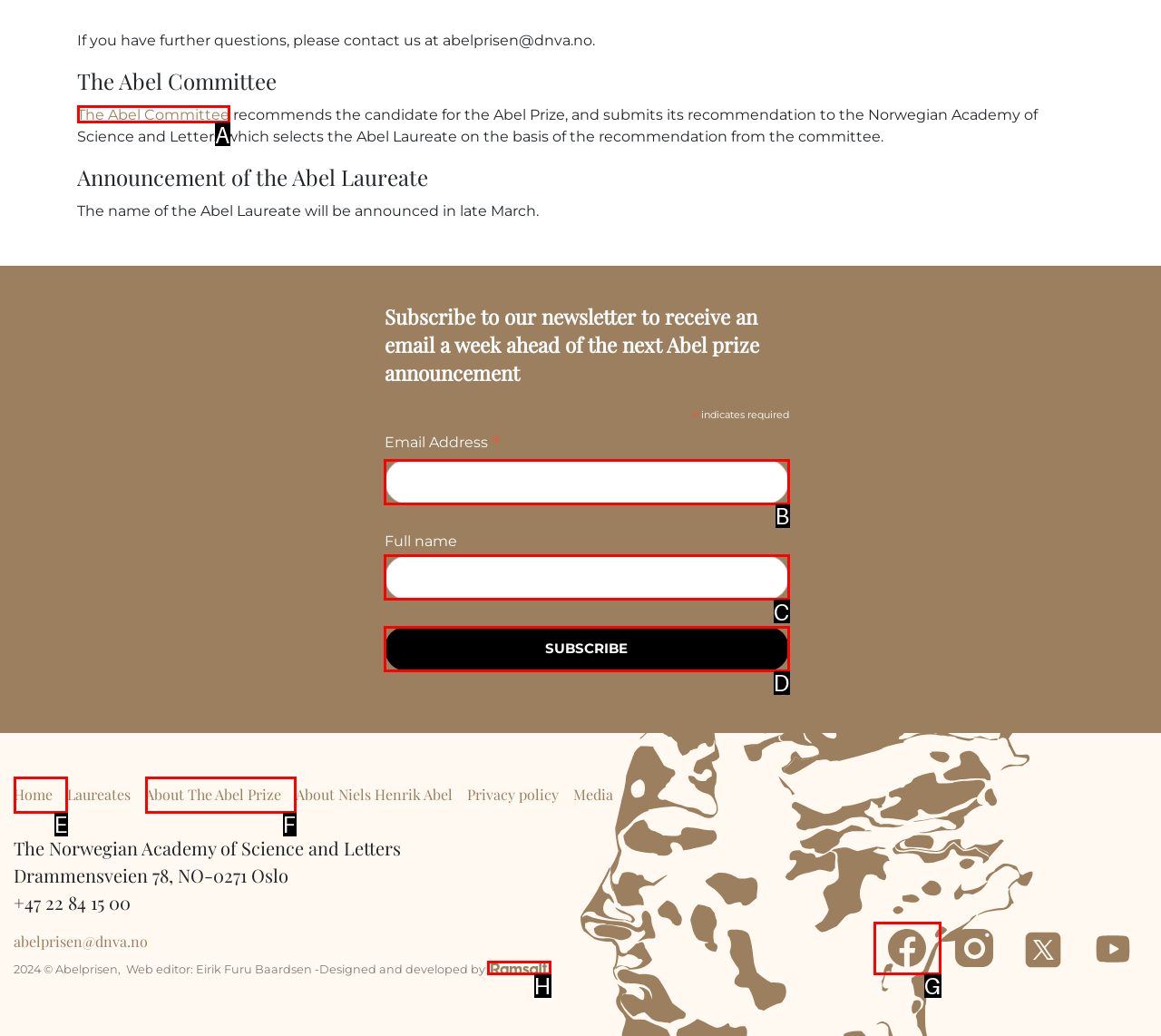From the description: 2018 research study, identify the option that best matches and reply with the letter of that option directly.

None